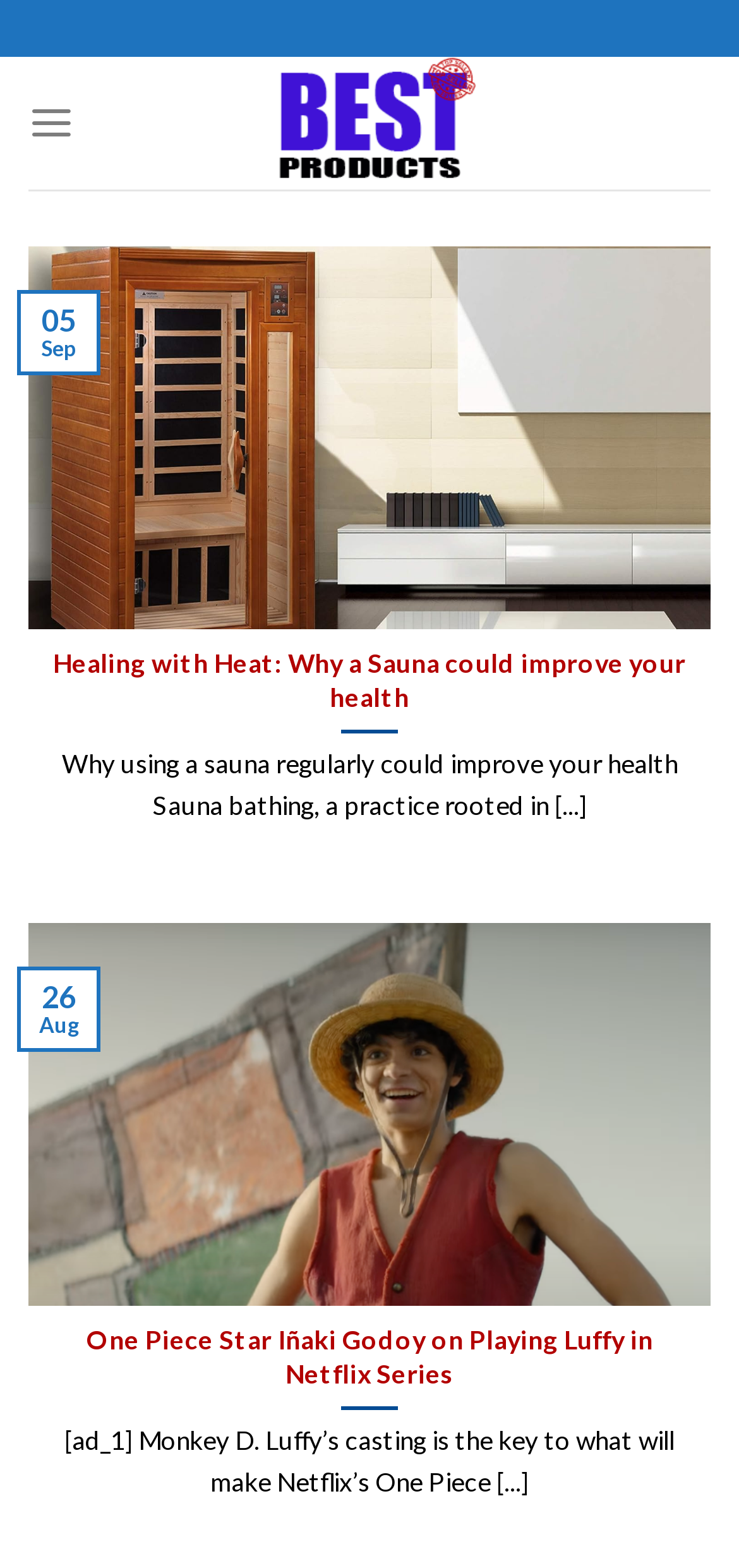Give a short answer using one word or phrase for the question:
What is the text on the top-left link?

Libby Libby Libby